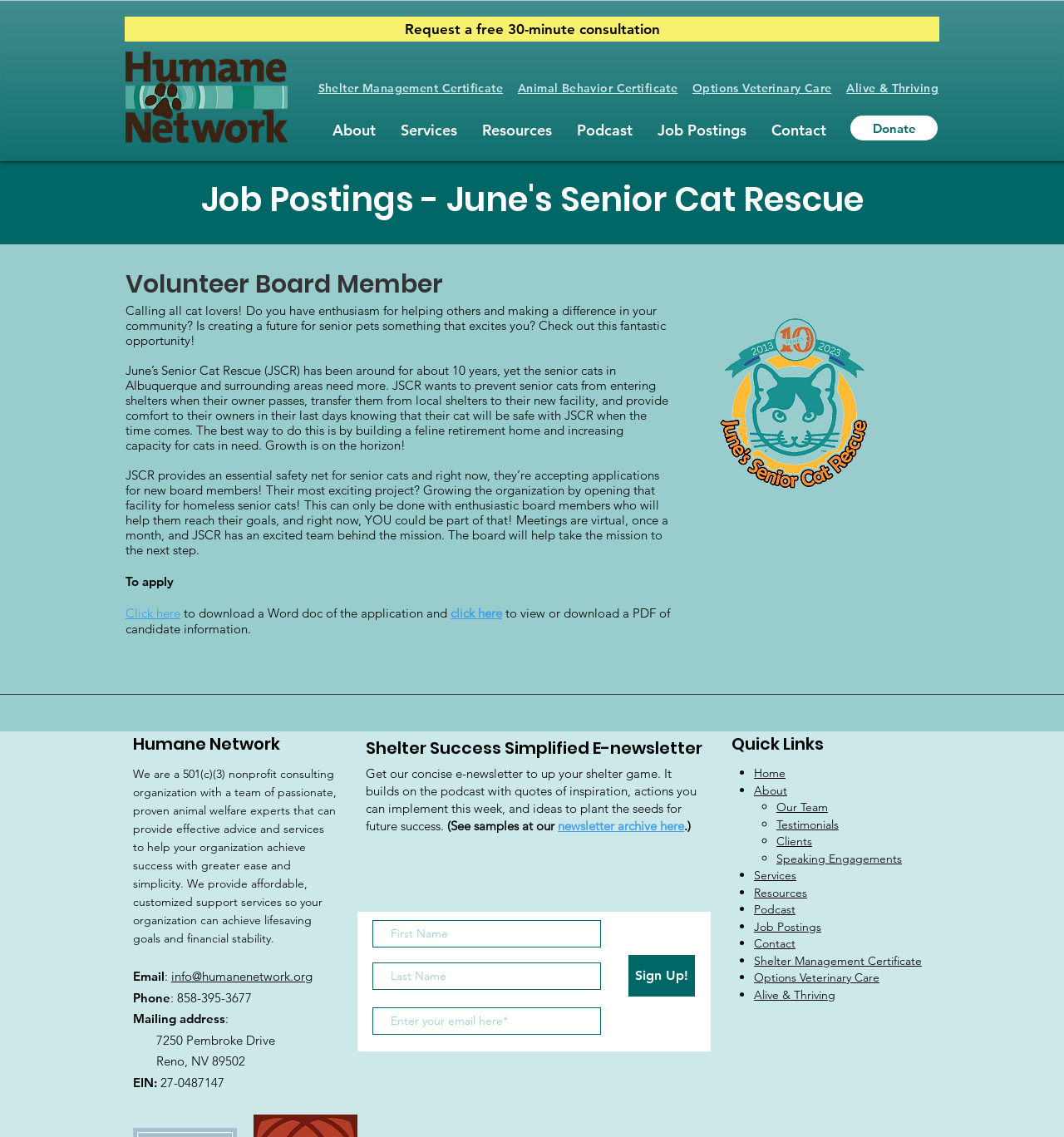Extract the text of the main heading from the webpage.

Job Postings - June's Senior Cat Rescue